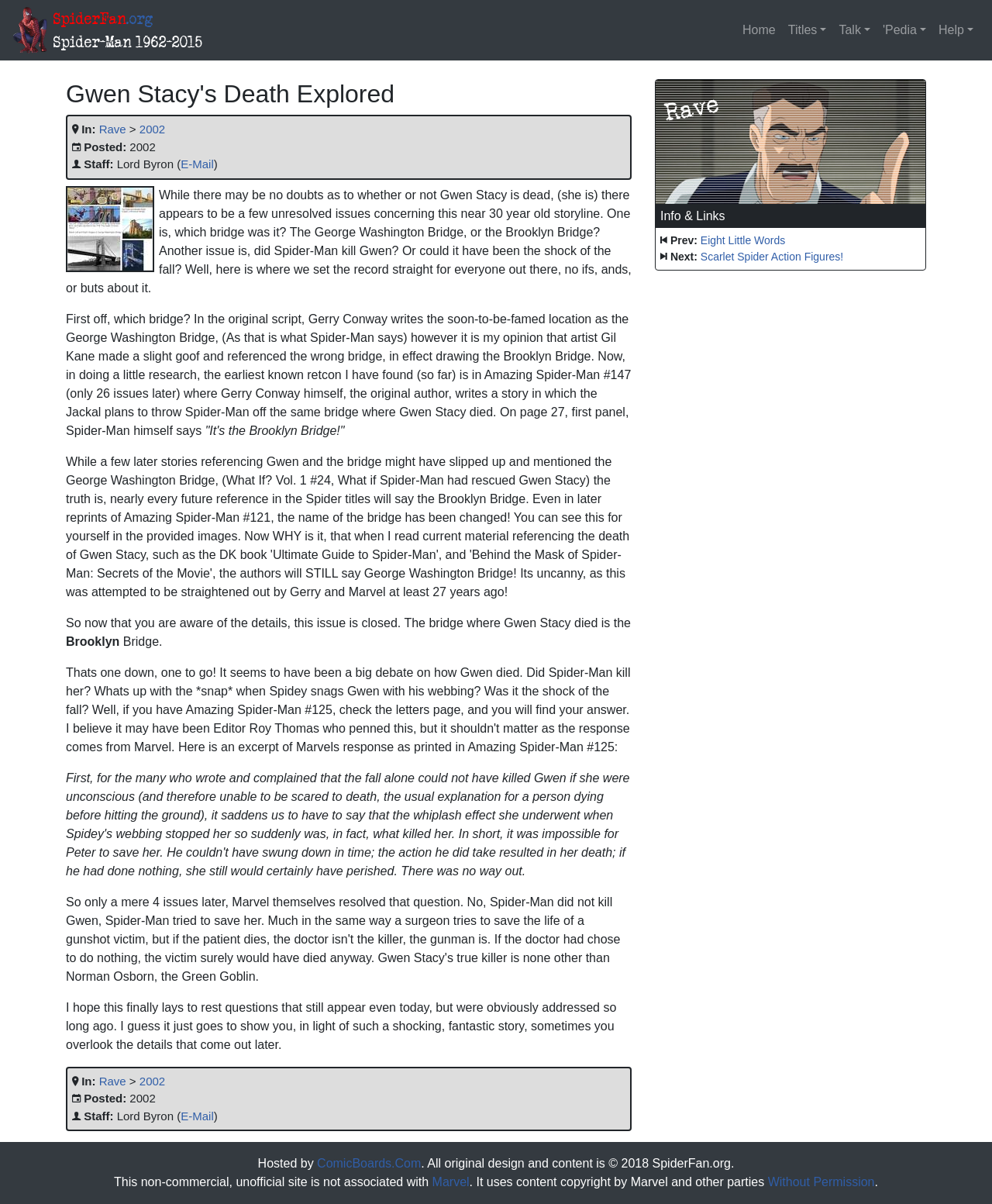Illustrate the webpage's structure and main components comprehensively.

This webpage is about Gwen Stacy's death in the Spider-Man comic series. At the top, there is a navigation bar with links to "Home", "Titles", "Talk", "'Pedia", and "Help". Below the navigation bar, there is a heading that reads "Gwen Stacy's Death Explored" followed by some metadata, including the publication date and staff information.

The main content of the page is a long article that discusses the details of Gwen Stacy's death, including the bridge where she died. The article is divided into several paragraphs, with some images and links scattered throughout. The text is dense and informative, with the author providing their analysis and research on the topic.

On the right side of the page, there is a section titled "Info & Links" that contains links to related articles, including "Eight Little Words" and "Scarlet Spider Action Figures!". There is also a footer section at the bottom of the page that contains copyright information and a disclaimer stating that the site is not affiliated with Marvel.

Overall, the webpage is a detailed and informative resource for fans of the Spider-Man comic series who are interested in learning more about Gwen Stacy's death.